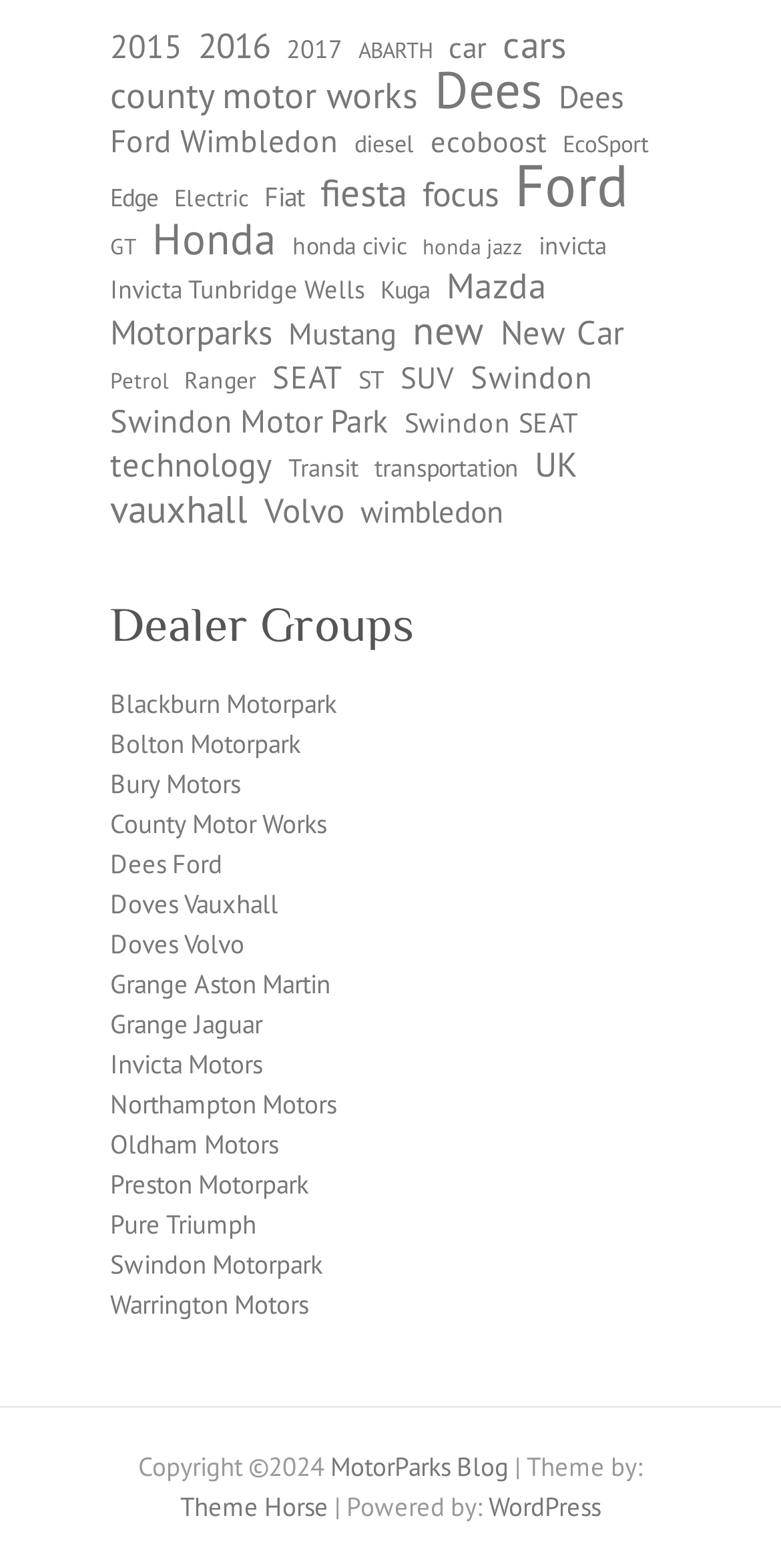Please determine the bounding box coordinates of the element to click on in order to accomplish the following task: "go to Ford". Ensure the coordinates are four float numbers ranging from 0 to 1, i.e., [left, top, right, bottom].

[0.659, 0.08, 0.805, 0.155]